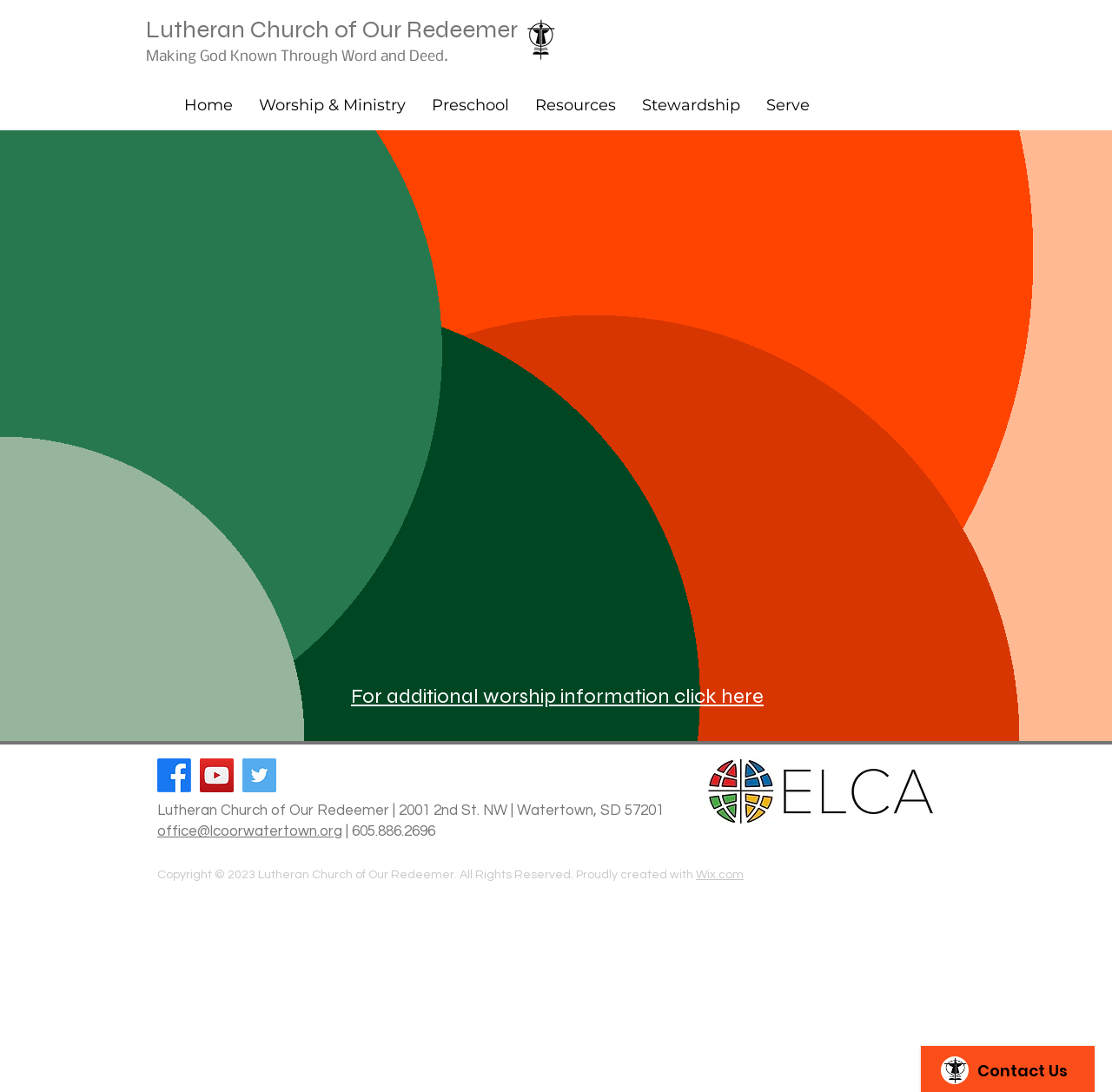What is the phone number of the church?
Provide a detailed answer to the question, using the image to inform your response.

I found the answer by looking at the static text element at the bottom of the page, which displays the phone number of the church.